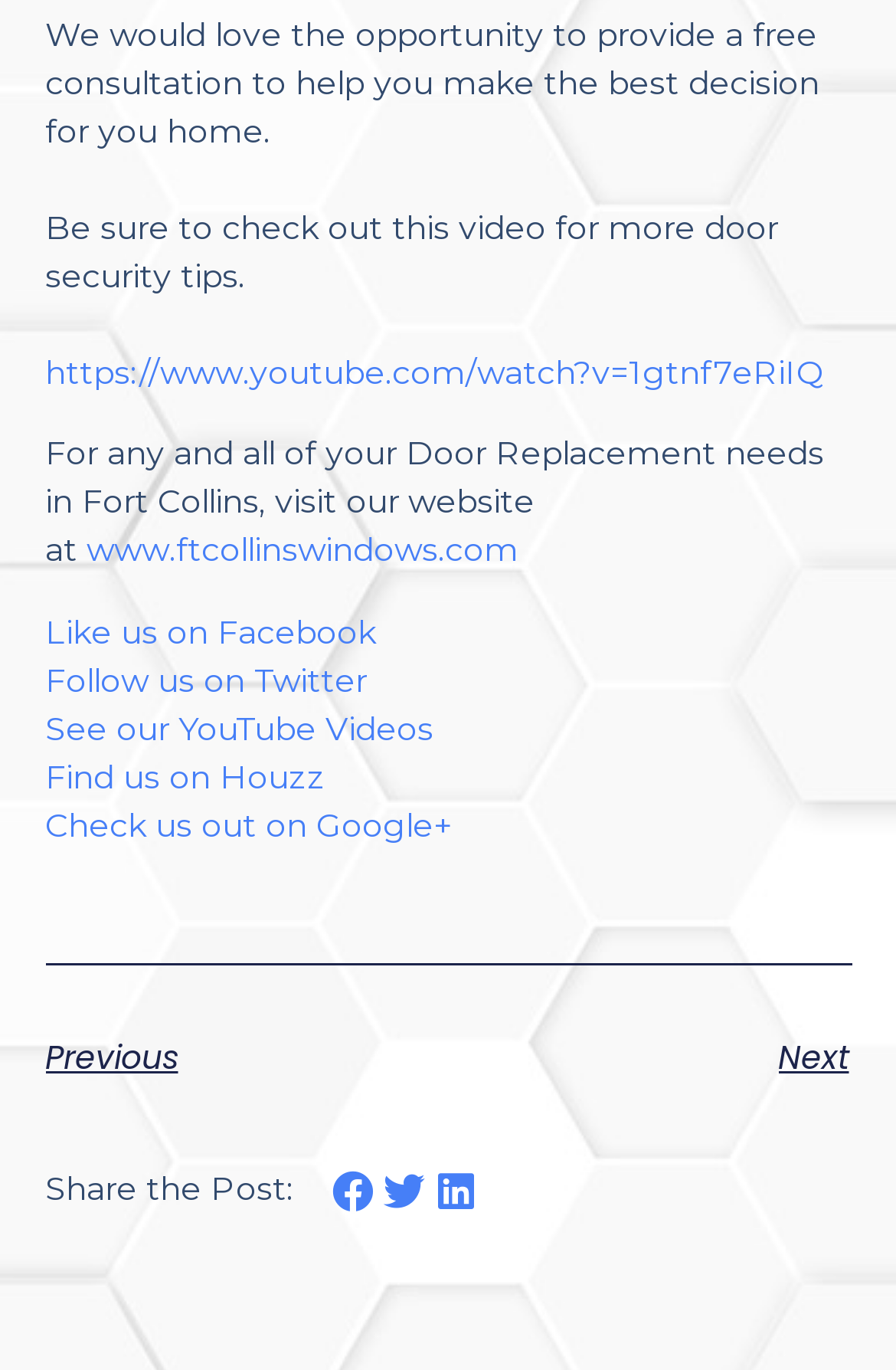Pinpoint the bounding box coordinates for the area that should be clicked to perform the following instruction: "Visit the website for door replacement needs".

[0.096, 0.386, 0.578, 0.416]